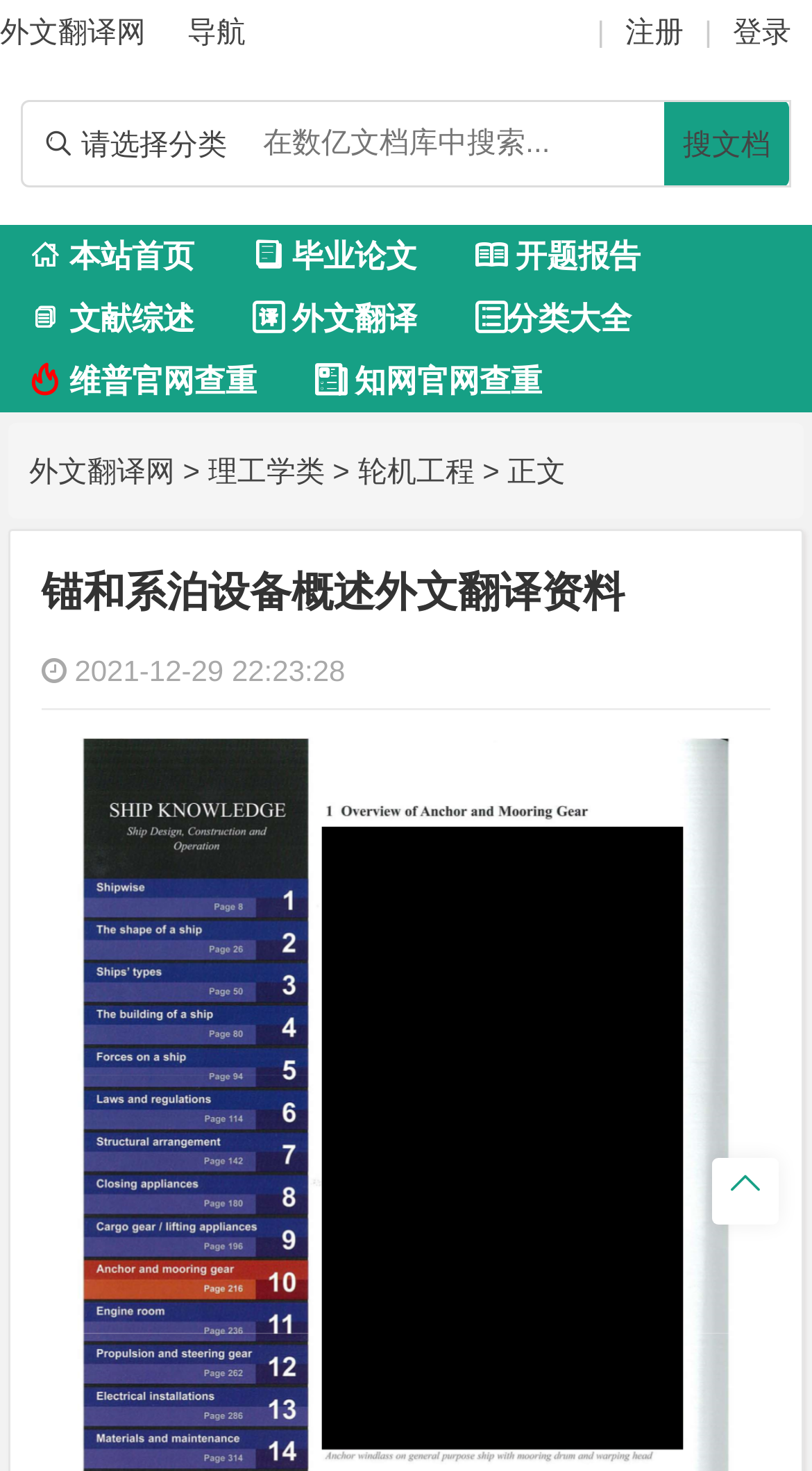How many links are there in the navigation menu?
Please interpret the details in the image and answer the question thoroughly.

The navigation menu is located at the top of the webpage, and it contains links such as '毕业论文', '开题报告', '文献综述', '外文翻译', '分类大全', '维普官网查重', and '知网官网查重'. There are 7 links in total.